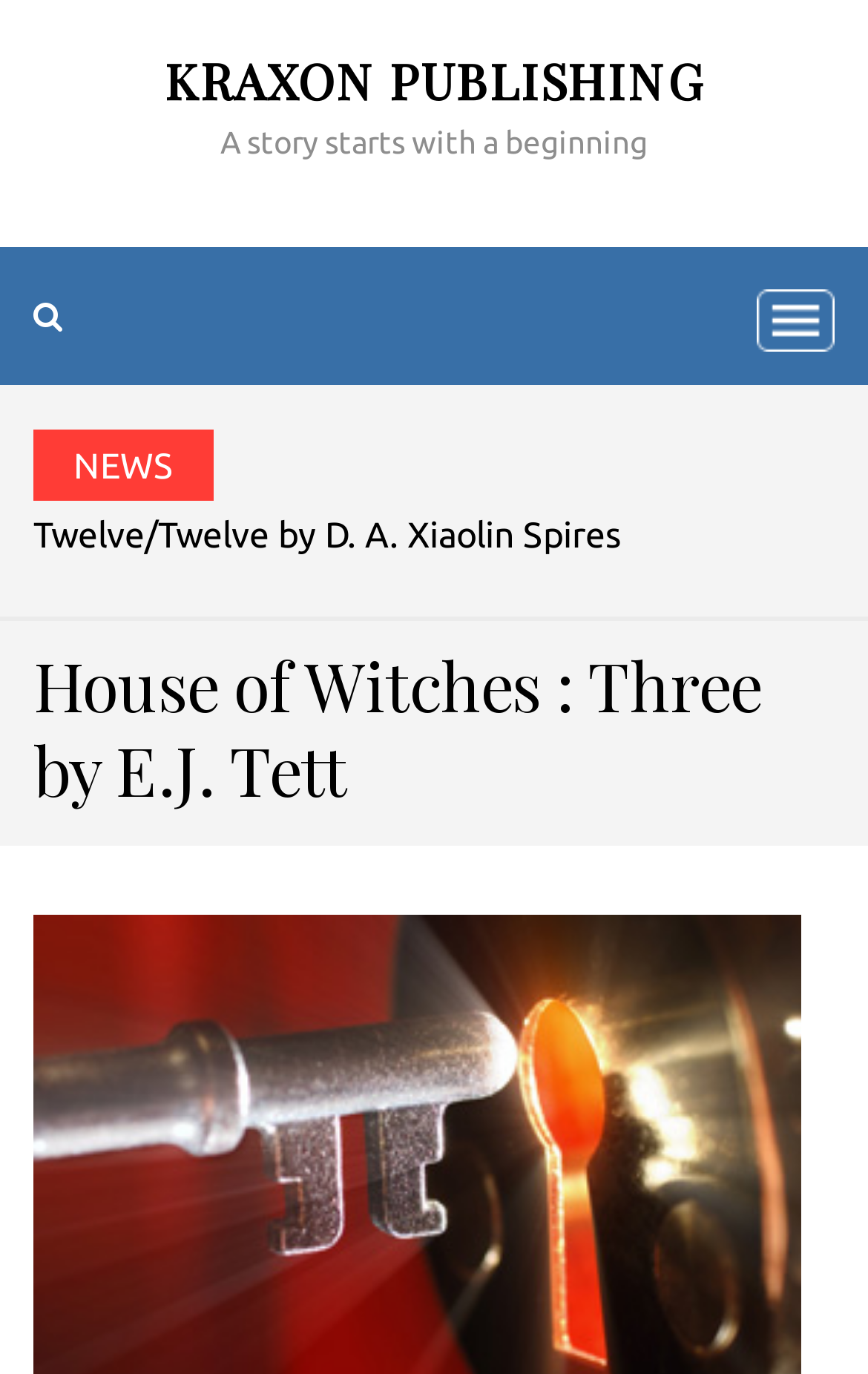Please analyze the image and provide a thorough answer to the question:
What is the first sentence of the book description?

I found the answer by looking at the StaticText element with the text 'A story starts with a beginning', which is likely the first sentence of the book description.